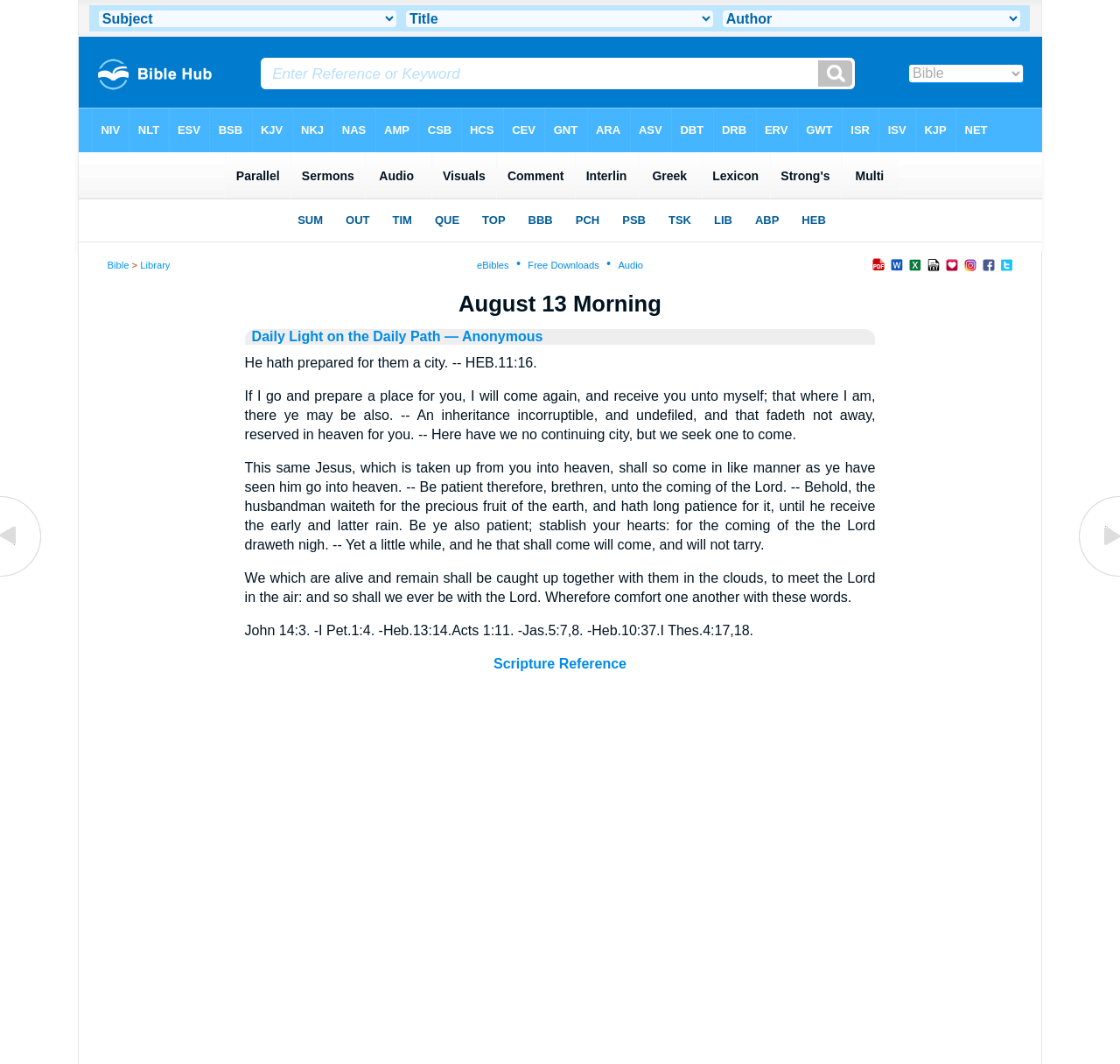Construct a comprehensive caption that outlines the webpage's structure and content.

The webpage is titled "August 13 Morning" and has a layout divided into several sections. At the top, there is a narrow table spanning the width of the page, containing an iframe. Below this, there is a wider table that occupies most of the page's width and height. This table is divided into several rows and columns, each containing various elements.

On the left side of the page, there is a column of links, including "Bible" and "Library", which are grouped together. To the right of these links, there is an iframe and a table with another iframe inside. Further to the right, there is a table with a header cell containing the title "August 13 Morning". Below this header, there are three links: "Daily Light on the Daily Path", "— Anonymous", and "Scripture Reference".

At the bottom of the page, there are two links, "august 12 evening" and "august 13 evening", each accompanied by an image. The "august 12 evening" link is located at the bottom left corner of the page, while the "august 13 evening" link is at the bottom right corner.